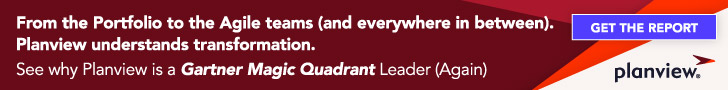Describe all significant details and elements found in the image.

The image features a promotional banner from Planview, highlighting their expertise in project transformation. It emphasizes the company's recognition as a leader in the Gartner Magic Quadrant, showcasing their capabilities from portfolio management to Agile team support. The message conveys a sense of authority and reliability in the realm of transformation, inviting viewers to explore further by clicking on the "Get the Report" call-to-action button featured prominently. The design uses a striking color palette that combines deep reds and vibrant oranges, effectively drawing attention to the branding and the compelling offer.